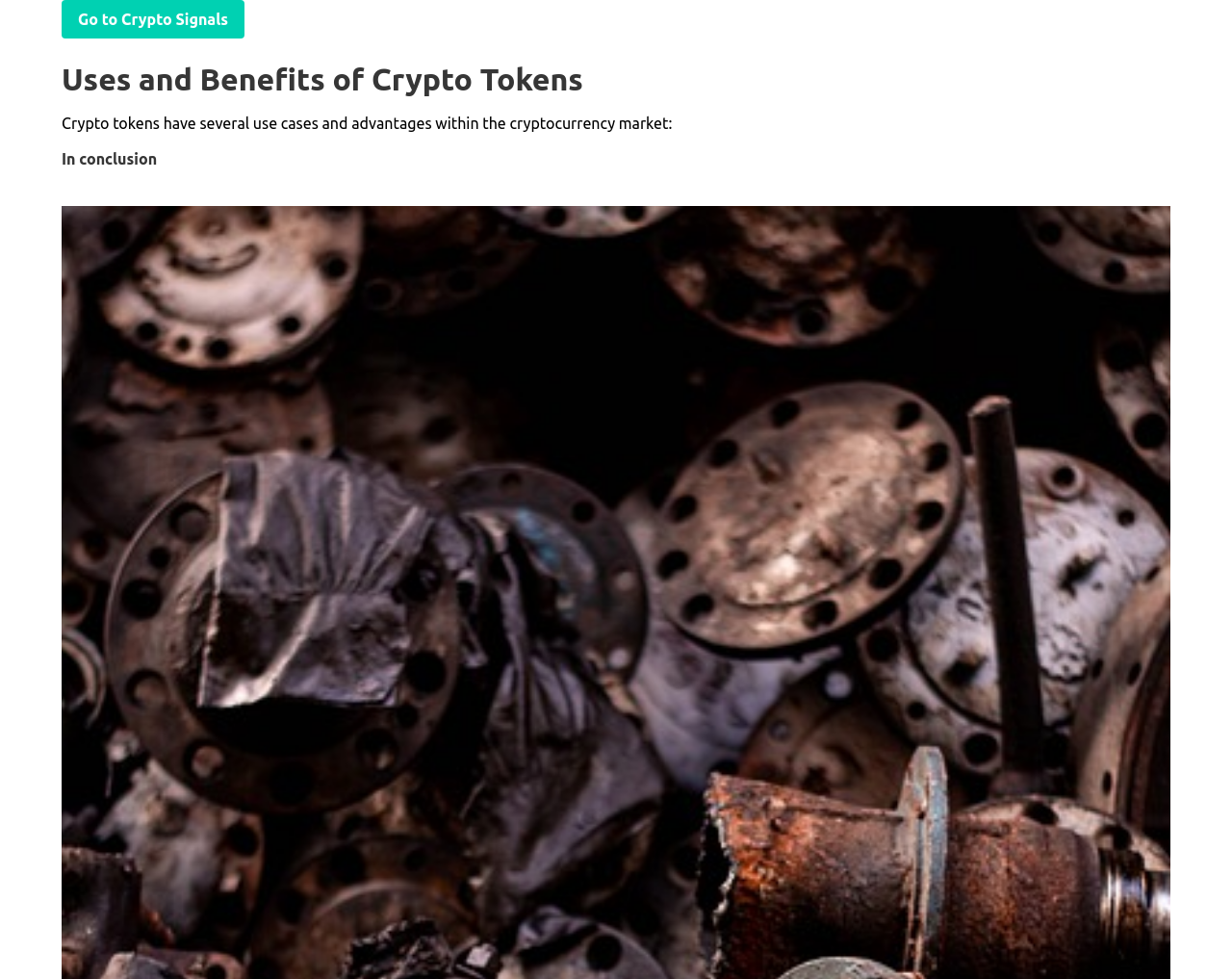Given the element description Go to Crypto Signals, predict the bounding box coordinates for the UI element in the webpage screenshot. The format should be (top-left x, top-left y, bottom-right x, bottom-right y), and the values should be between 0 and 1.

[0.05, 0.0, 0.198, 0.039]